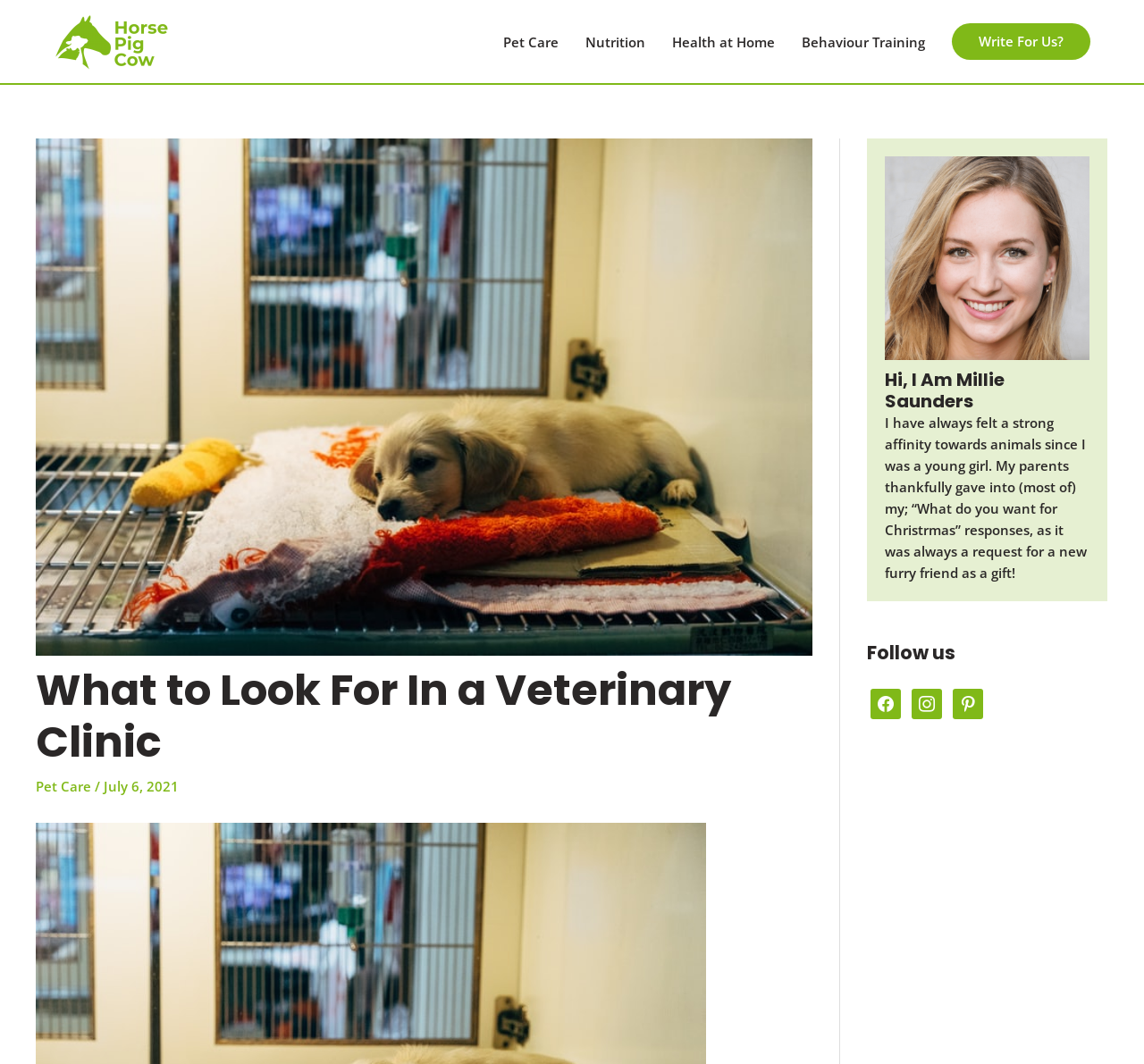What is the topic of the article? Refer to the image and provide a one-word or short phrase answer.

Veterinary Clinic